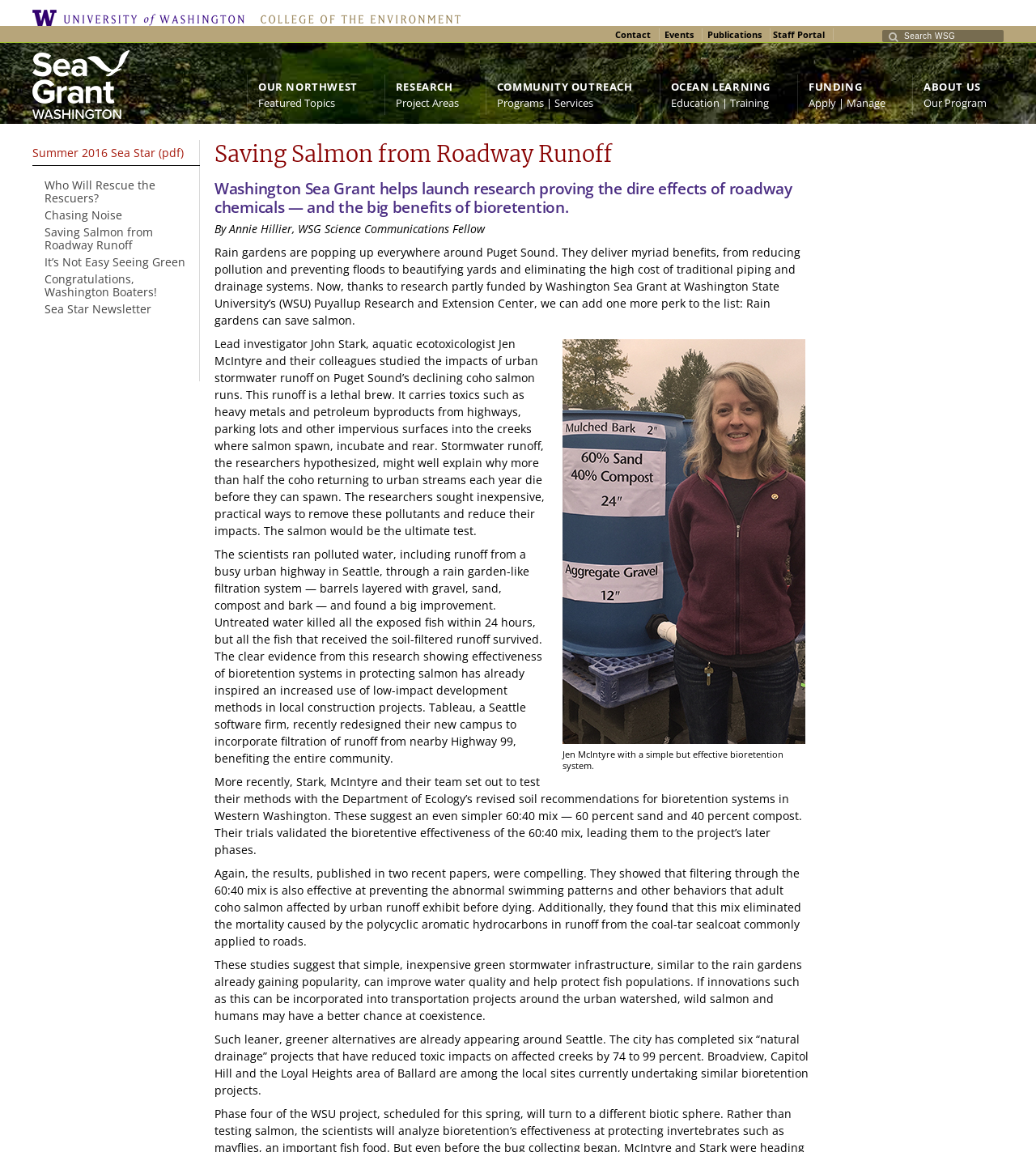Identify the bounding box coordinates of the clickable section necessary to follow the following instruction: "View Events". The coordinates should be presented as four float numbers from 0 to 1, i.e., [left, top, right, bottom].

[0.641, 0.025, 0.678, 0.035]